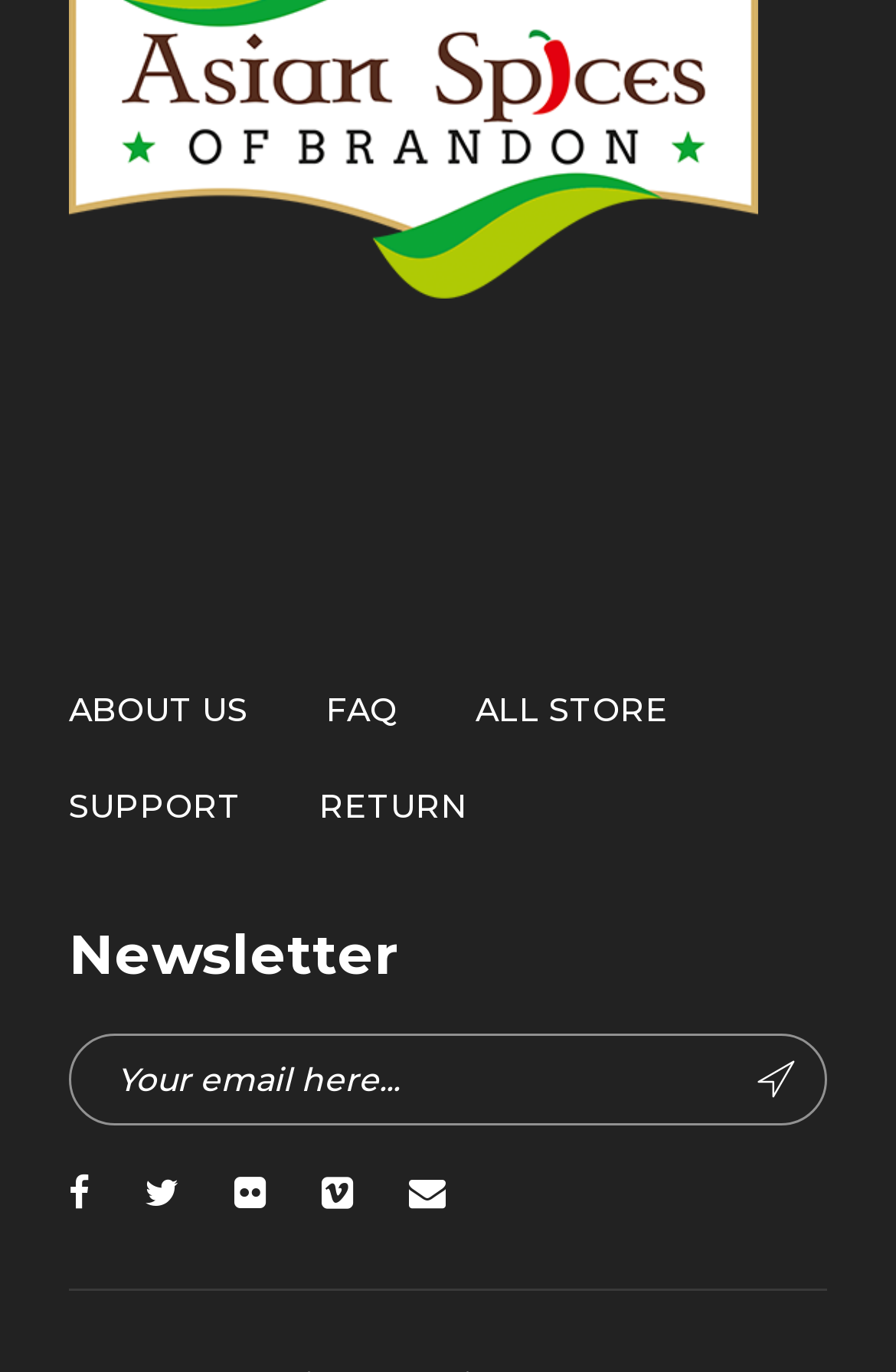Identify the bounding box coordinates for the element you need to click to achieve the following task: "Enter email address in the newsletter subscription field". Provide the bounding box coordinates as four float numbers between 0 and 1, in the form [left, top, right, bottom].

[0.077, 0.753, 0.923, 0.82]